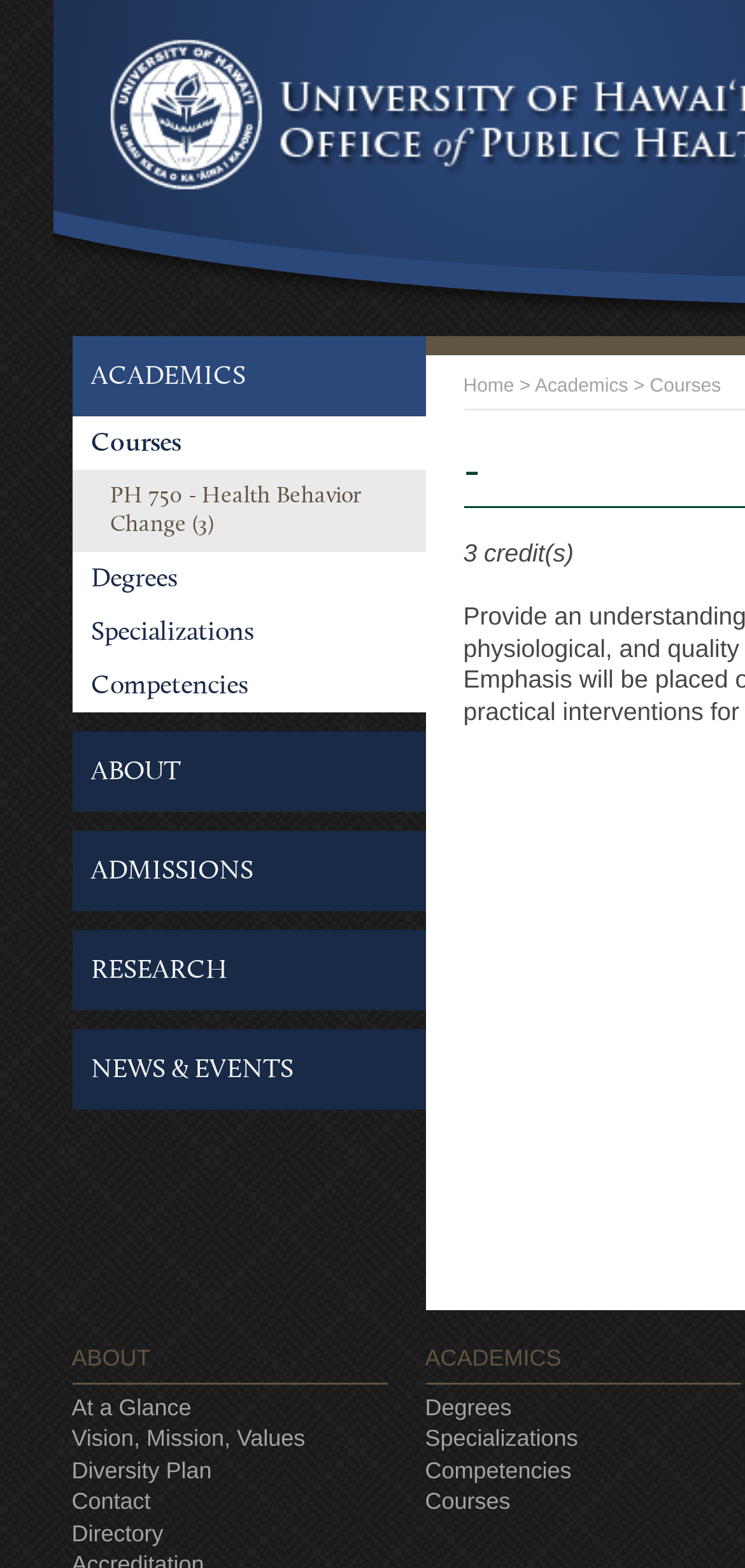Locate the bounding box coordinates of the clickable region necessary to complete the following instruction: "Explore the Degrees offered". Provide the coordinates in the format of four float numbers between 0 and 1, i.e., [left, top, right, bottom].

[0.571, 0.889, 0.687, 0.907]